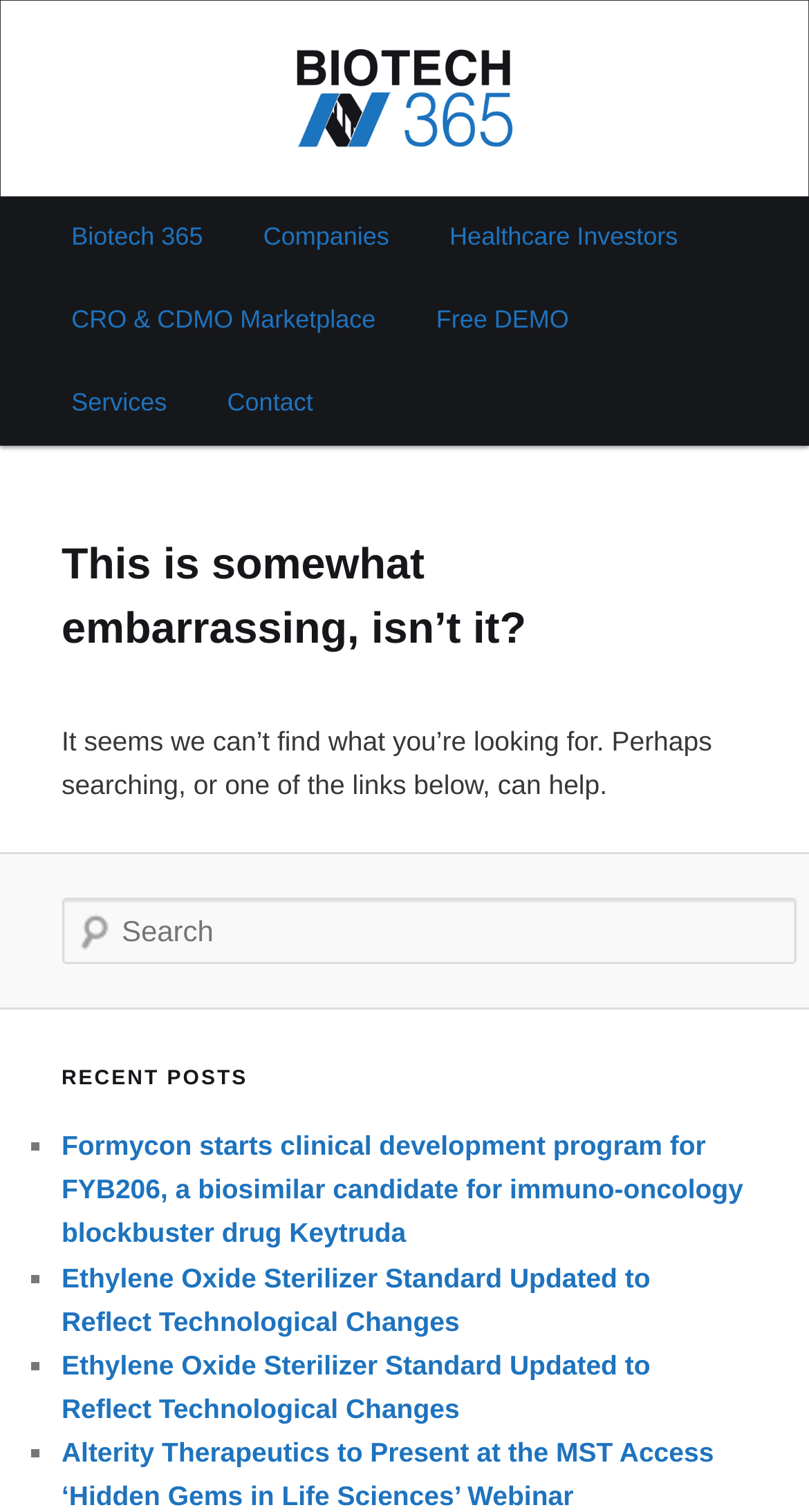What is the name of the website?
Provide a comprehensive and detailed answer to the question.

The name of the website can be found in the heading element with the text 'Biotech 365' which is located at the top of the webpage.